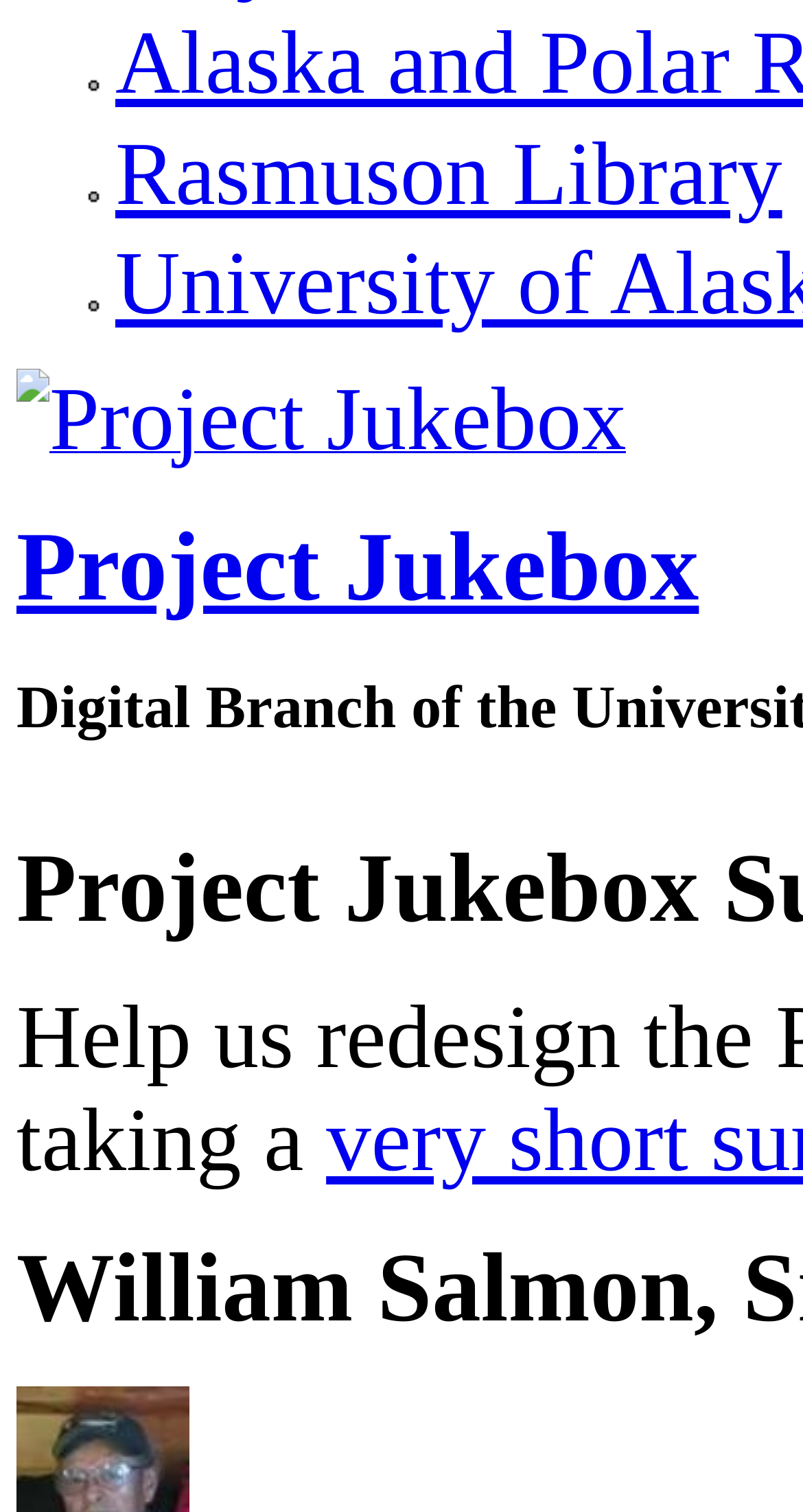Find the bounding box coordinates for the element described here: "Written questions, answers and statements".

None